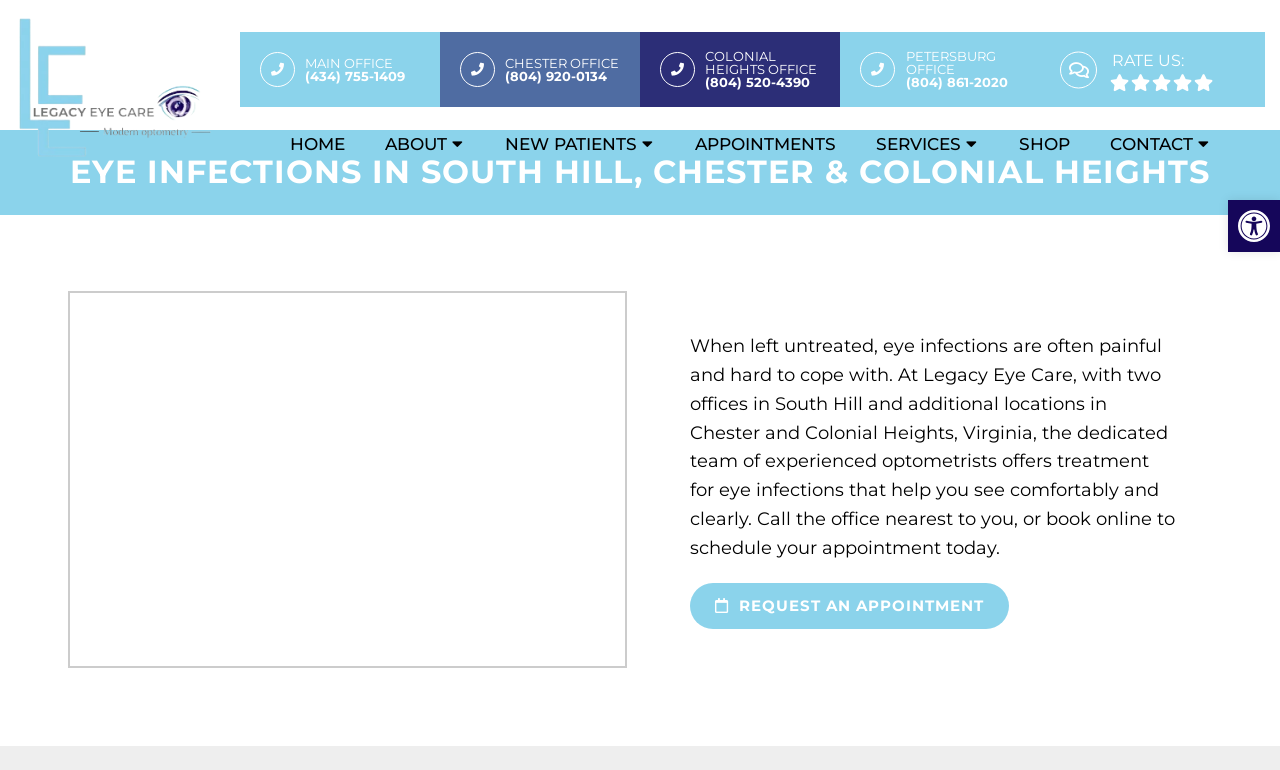Highlight the bounding box coordinates of the element you need to click to perform the following instruction: "Go to the home page."

[0.211, 0.159, 0.285, 0.216]